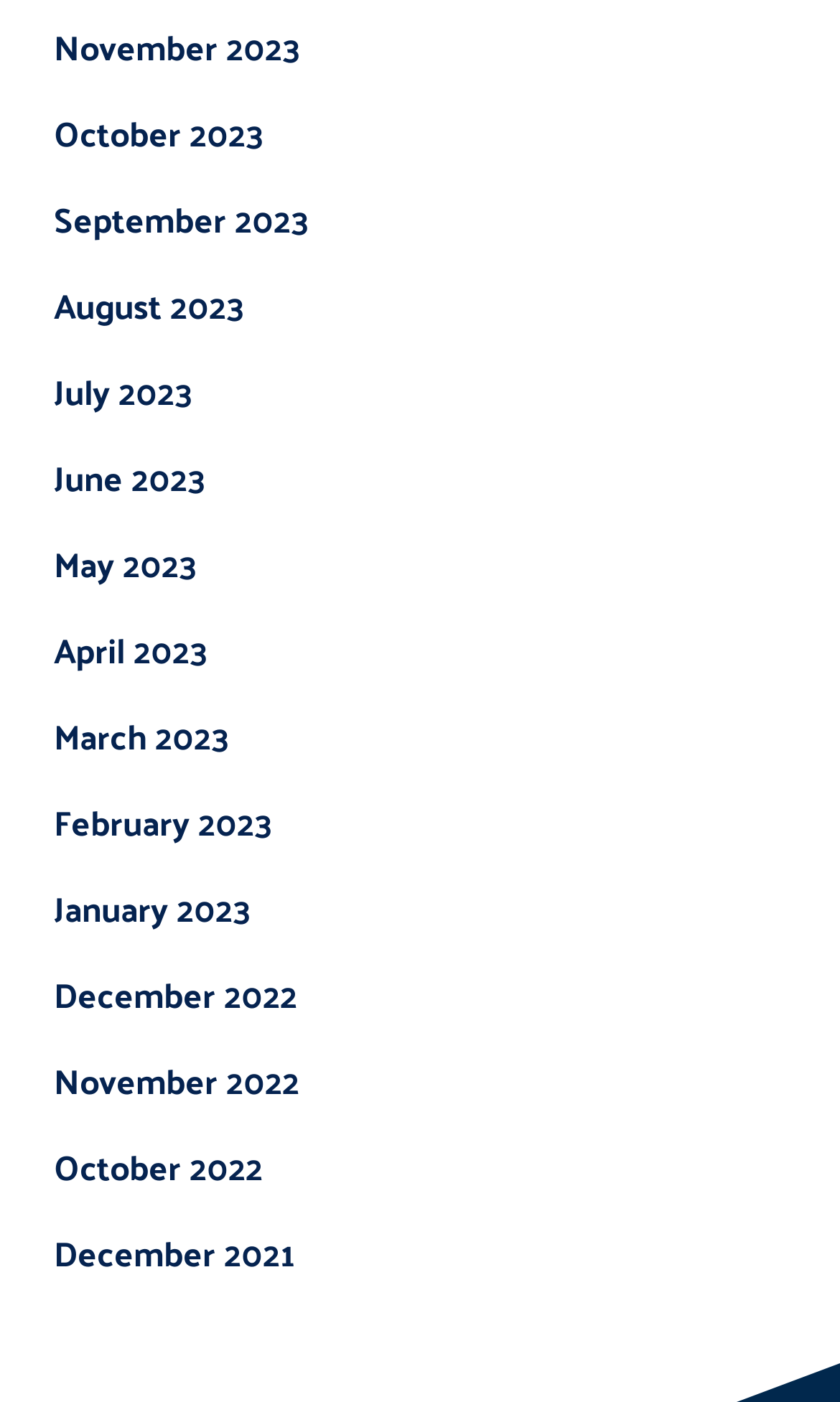Please reply to the following question with a single word or a short phrase:
What is the earliest month listed?

December 2021